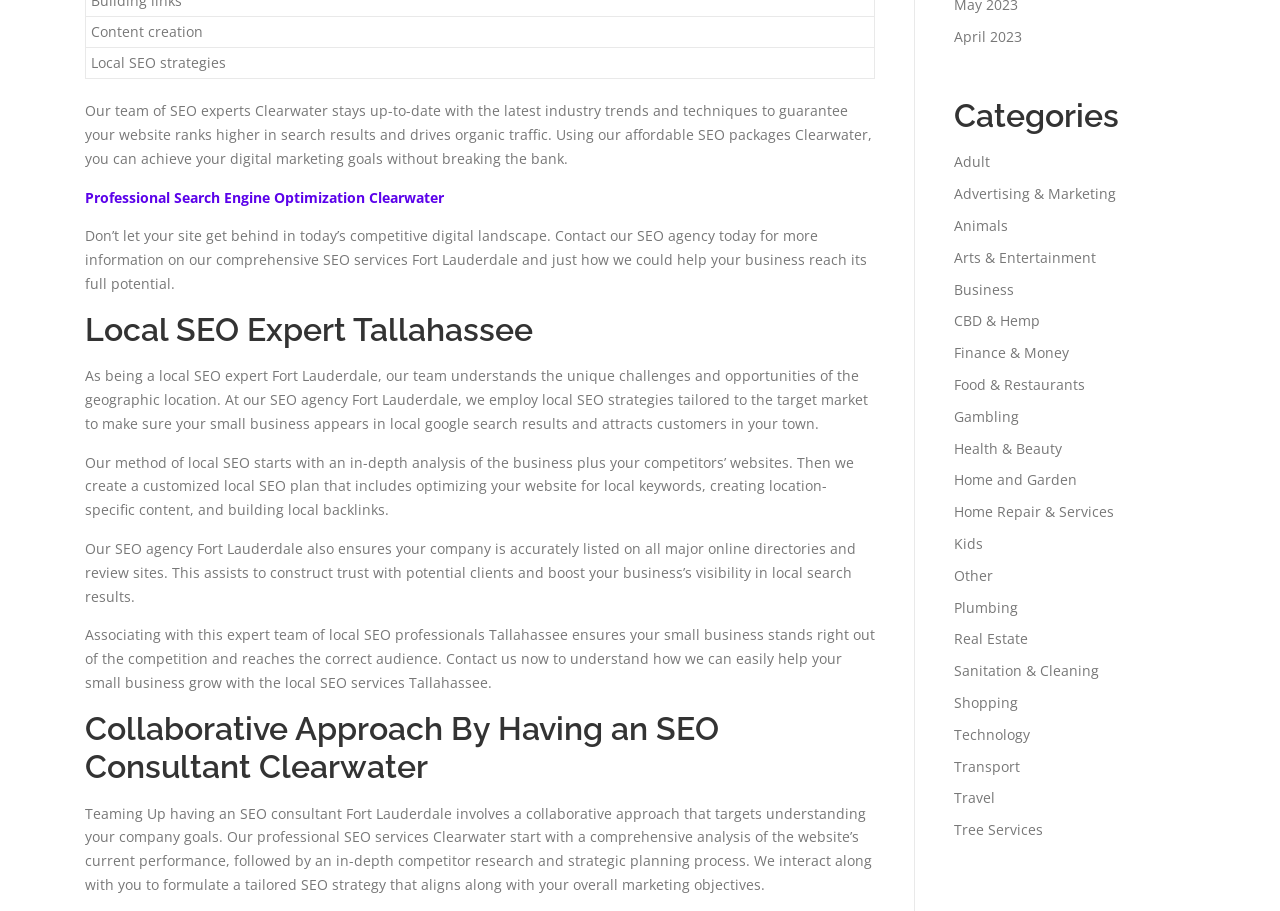Examine the image carefully and respond to the question with a detailed answer: 
What is the purpose of local SEO strategies?

According to the webpage, local SEO strategies are tailored to the target market to make sure the business appears in local google search results and attracts customers in the town, which implies that the purpose of local SEO strategies is to attract local customers.